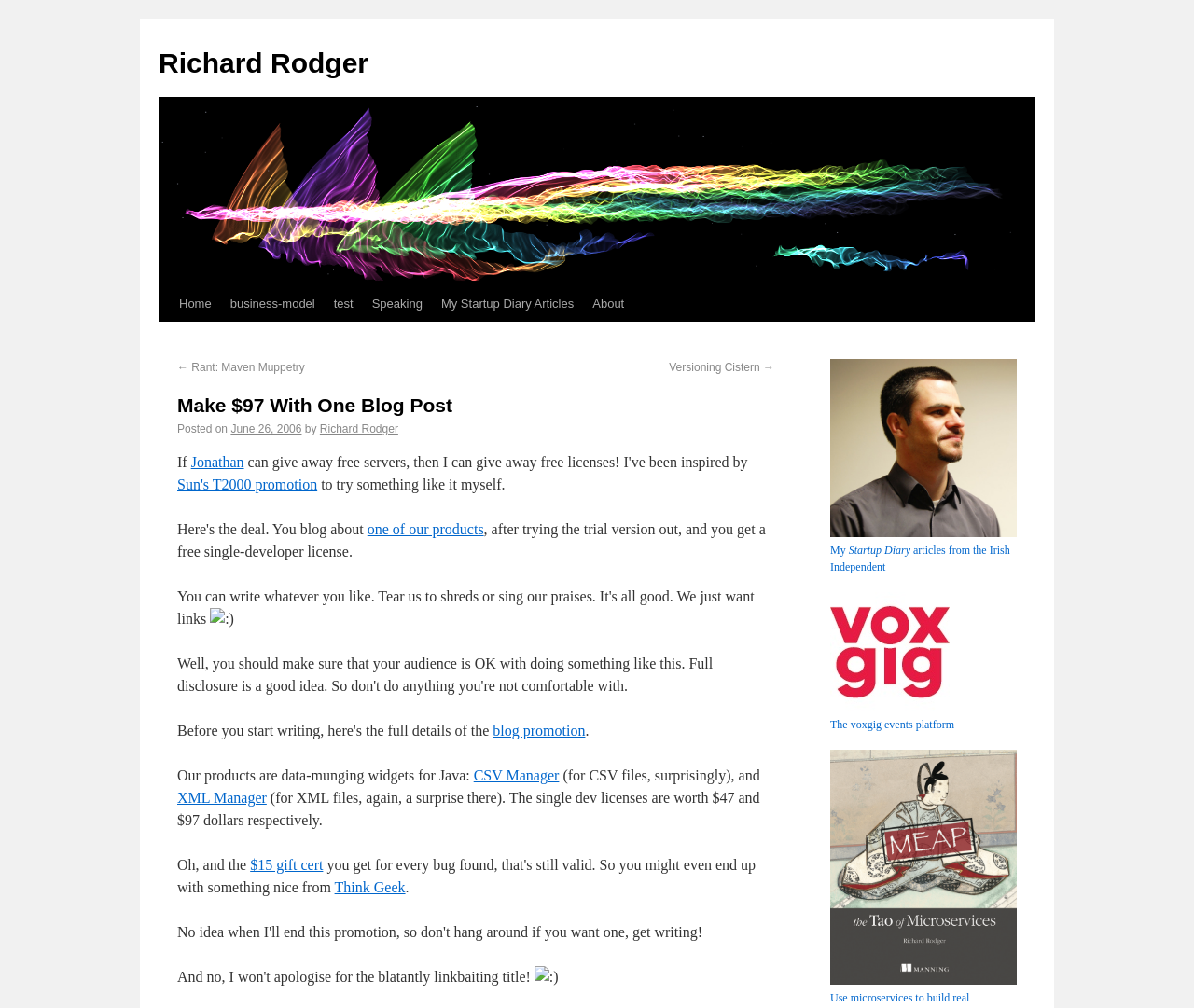Please identify the bounding box coordinates of the element on the webpage that should be clicked to follow this instruction: "Click on the 'Home' link". The bounding box coordinates should be given as four float numbers between 0 and 1, formatted as [left, top, right, bottom].

[0.142, 0.284, 0.185, 0.319]